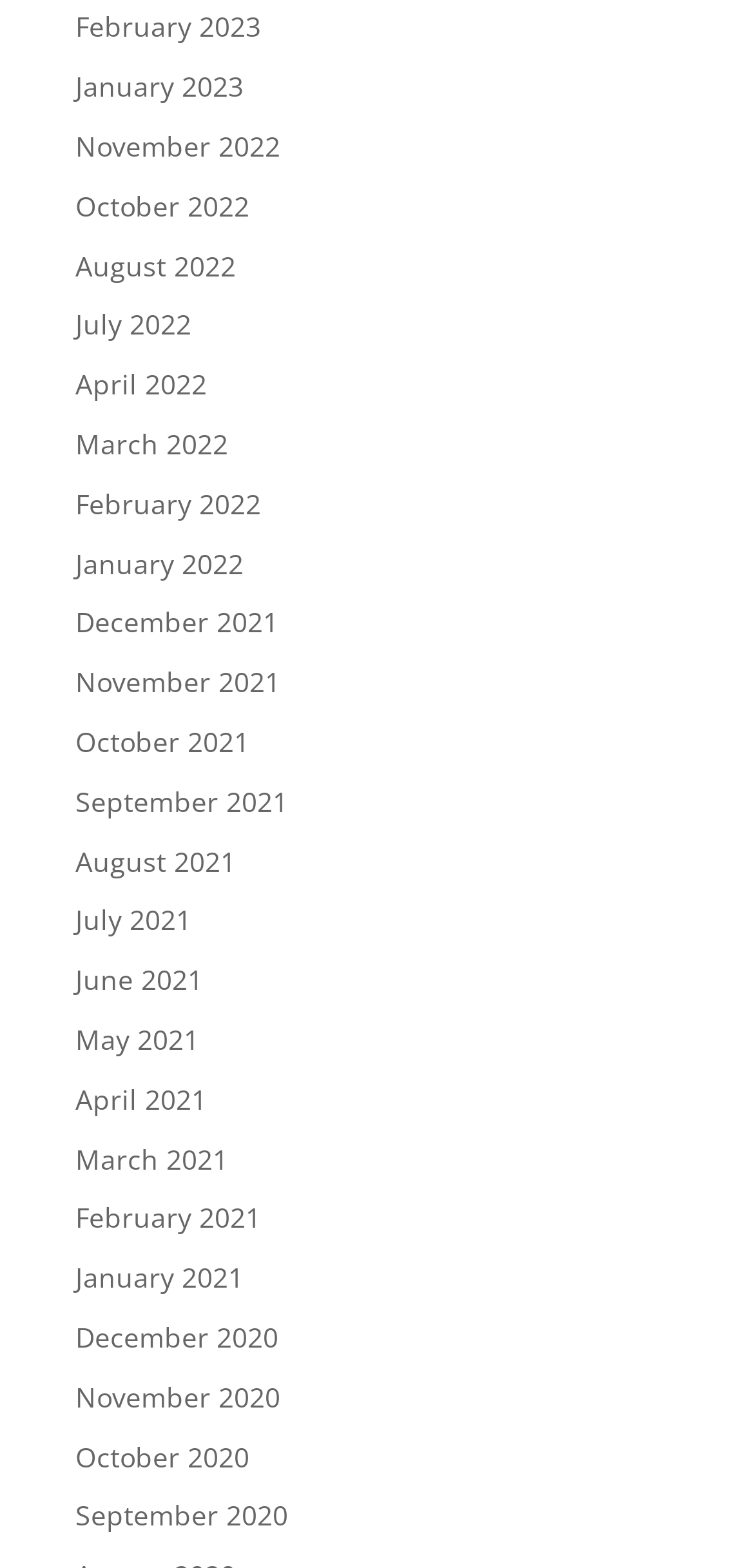Determine the bounding box coordinates of the region that needs to be clicked to achieve the task: "view February 2023".

[0.1, 0.005, 0.346, 0.029]